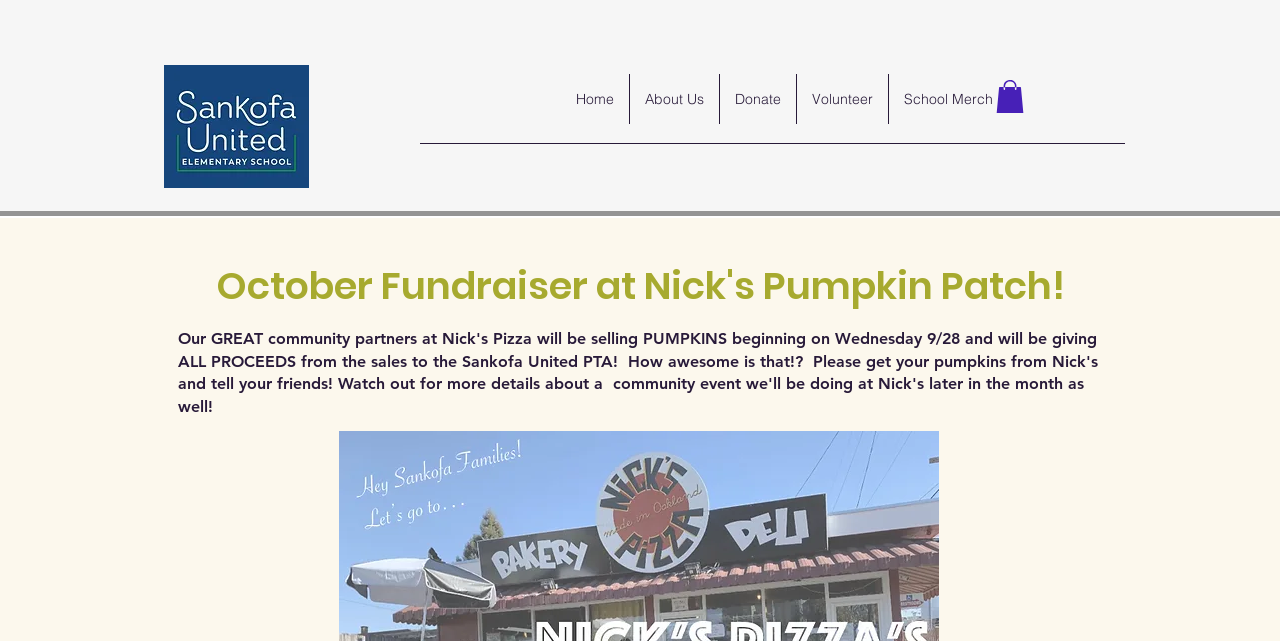Determine the bounding box coordinates (top-left x, top-left y, bottom-right x, bottom-right y) of the UI element described in the following text: Home

[0.438, 0.115, 0.491, 0.193]